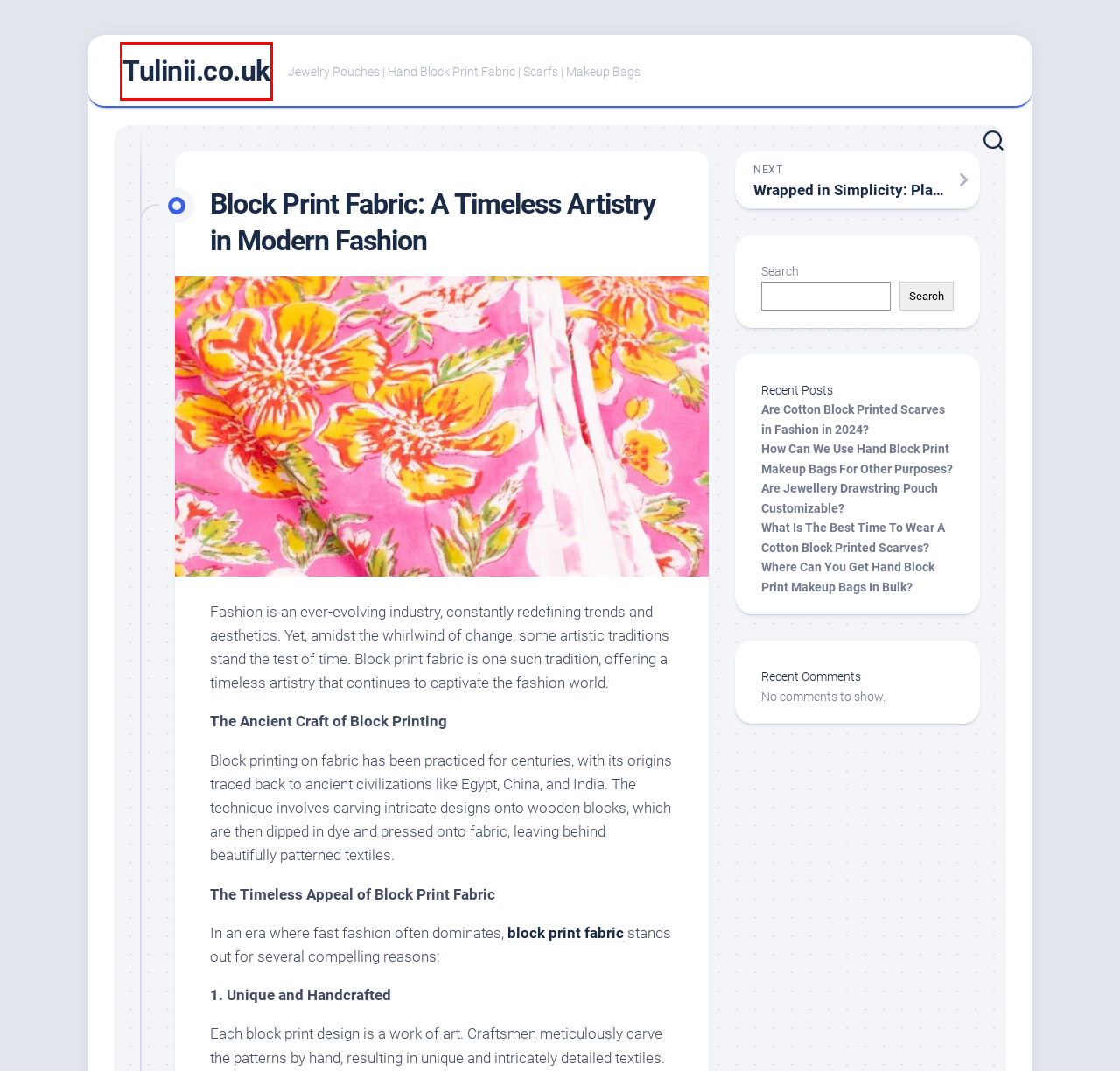You have a screenshot of a webpage with a red bounding box around an element. Choose the best matching webpage description that would appear after clicking the highlighted element. Here are the candidates:
A. Hand Block Print Makeup Bags Use For Other Purposes
B. Best Time To Wear Cotton Block Printed Scarves
C. Buy Indian Block Print Fabric UK Online at Tulinii
D. Cotton Block Printed Scarves use in Fashion
E. Jewellery Drawstring Pouch Customizable
F. Tulinii.co.uk - Jewelry Pouches | Hand Block Print Fabric | Scarfs | Makeup Bags
G. You Can Get Hand Block Print Makeup Bags In Bulk
H. Wrapped in Simplicity: Plain Pouches Elevate Your Jewelry Brand

F